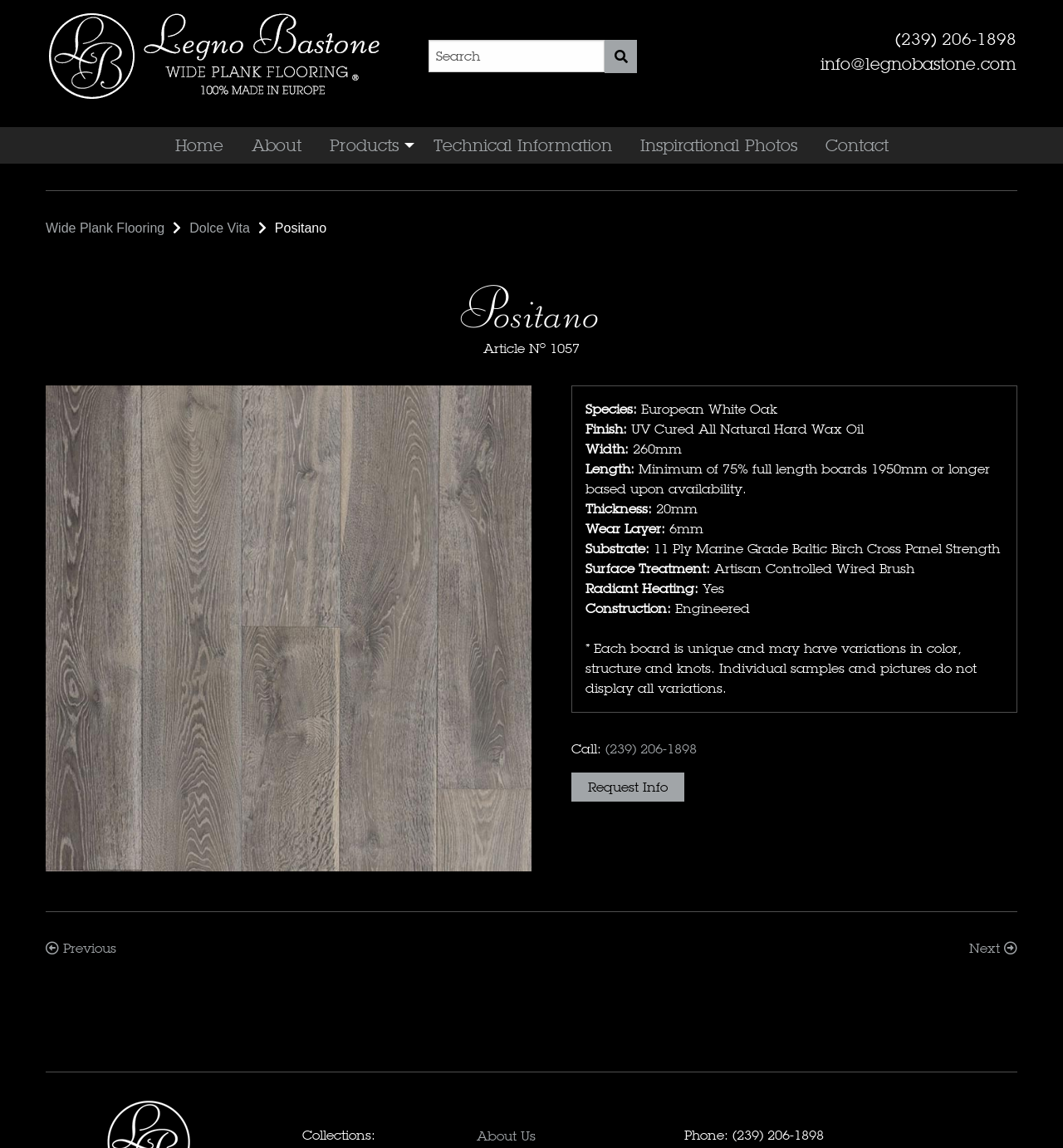Is the product suitable for radiant heating?
Answer the question with detailed information derived from the image.

I found the answer by looking at the product description section, where it says 'Radiant Heating: Yes'.